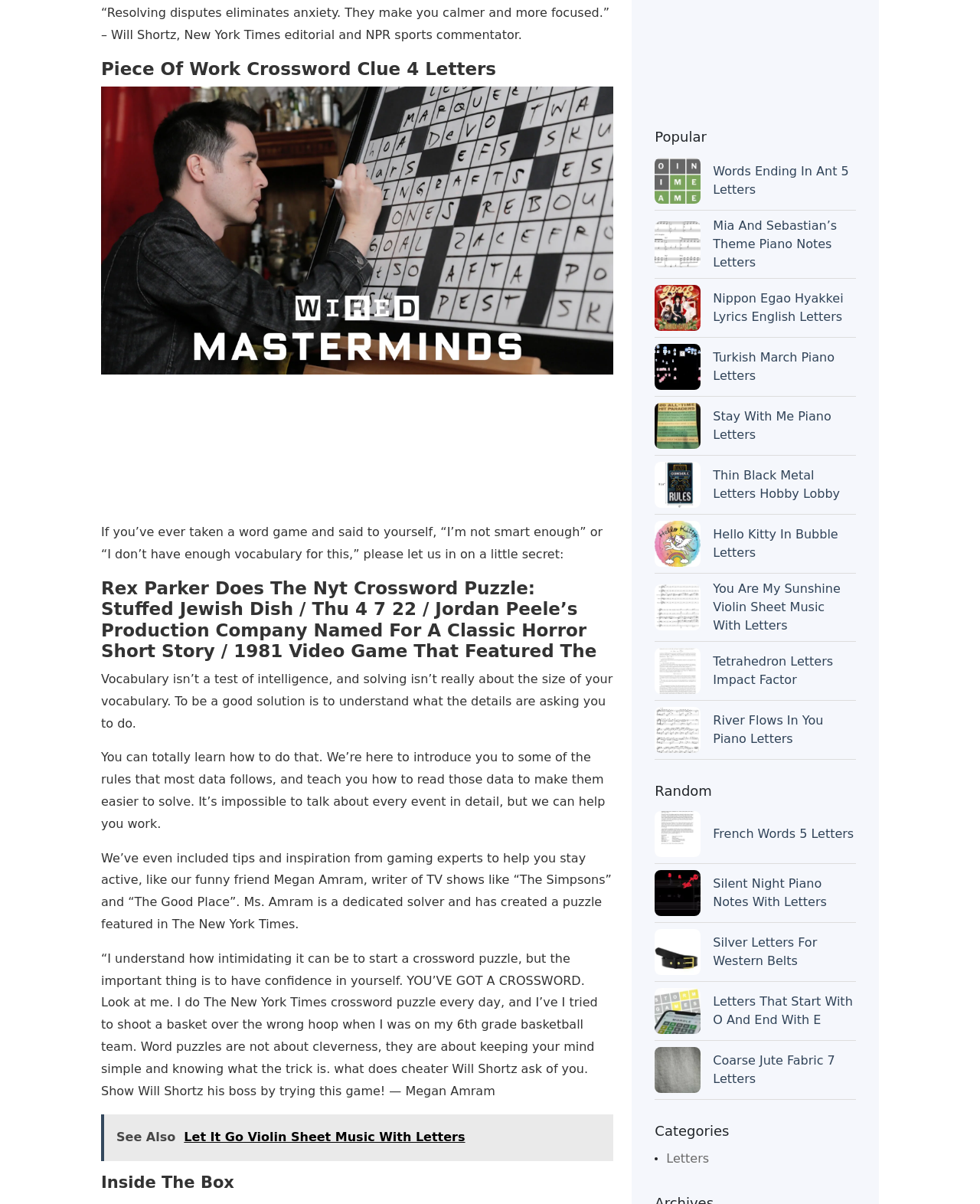Bounding box coordinates must be specified in the format (top-left x, top-left y, bottom-right x, bottom-right y). All values should be floating point numbers between 0 and 1. What are the bounding box coordinates of the UI element described as: Letters

[0.668, 0.57, 0.724, 0.591]